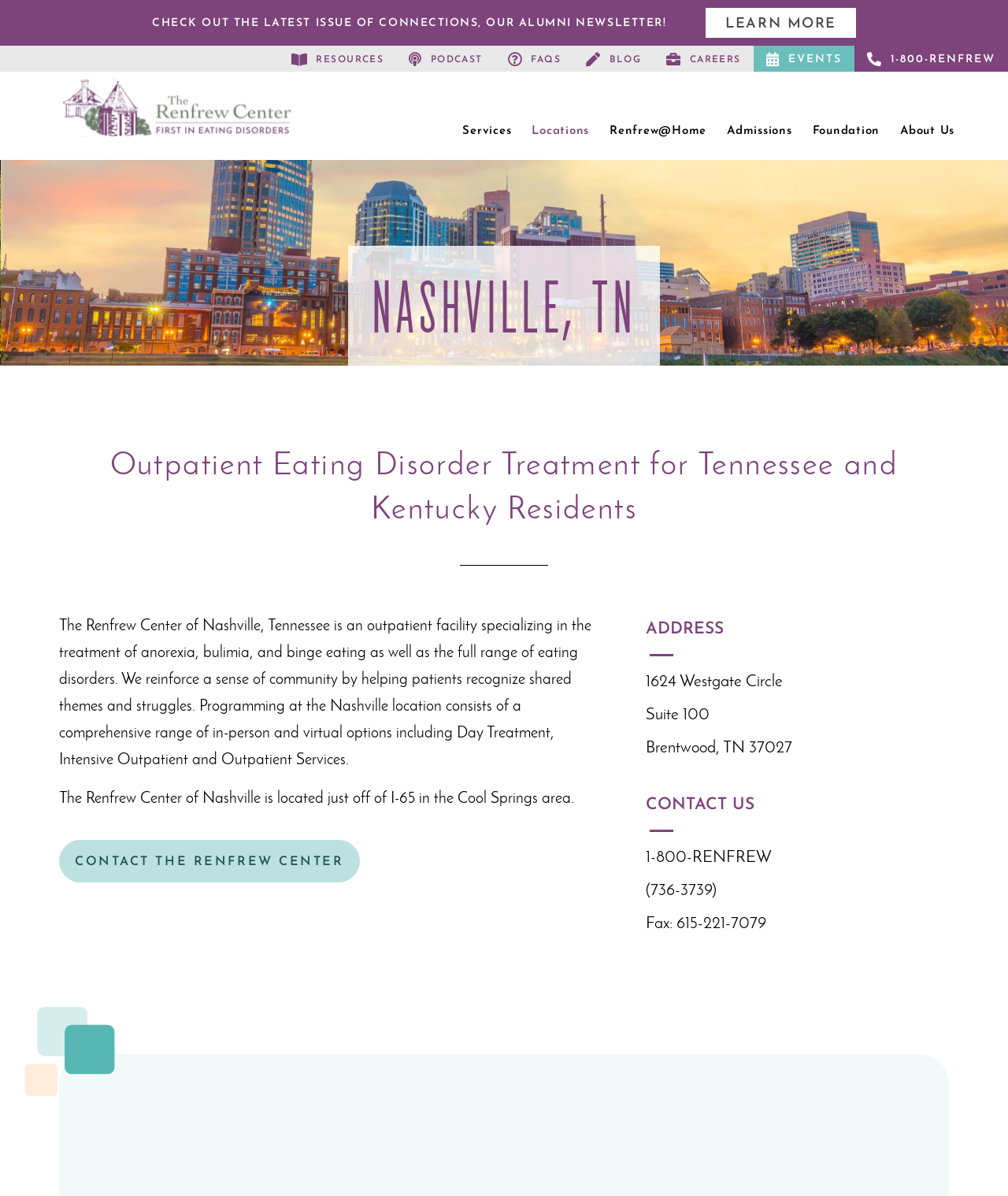What is the address of the facility?
Using the picture, provide a one-word or short phrase answer.

1624 Westgate Circle, Suite 100, Brentwood, TN 37027